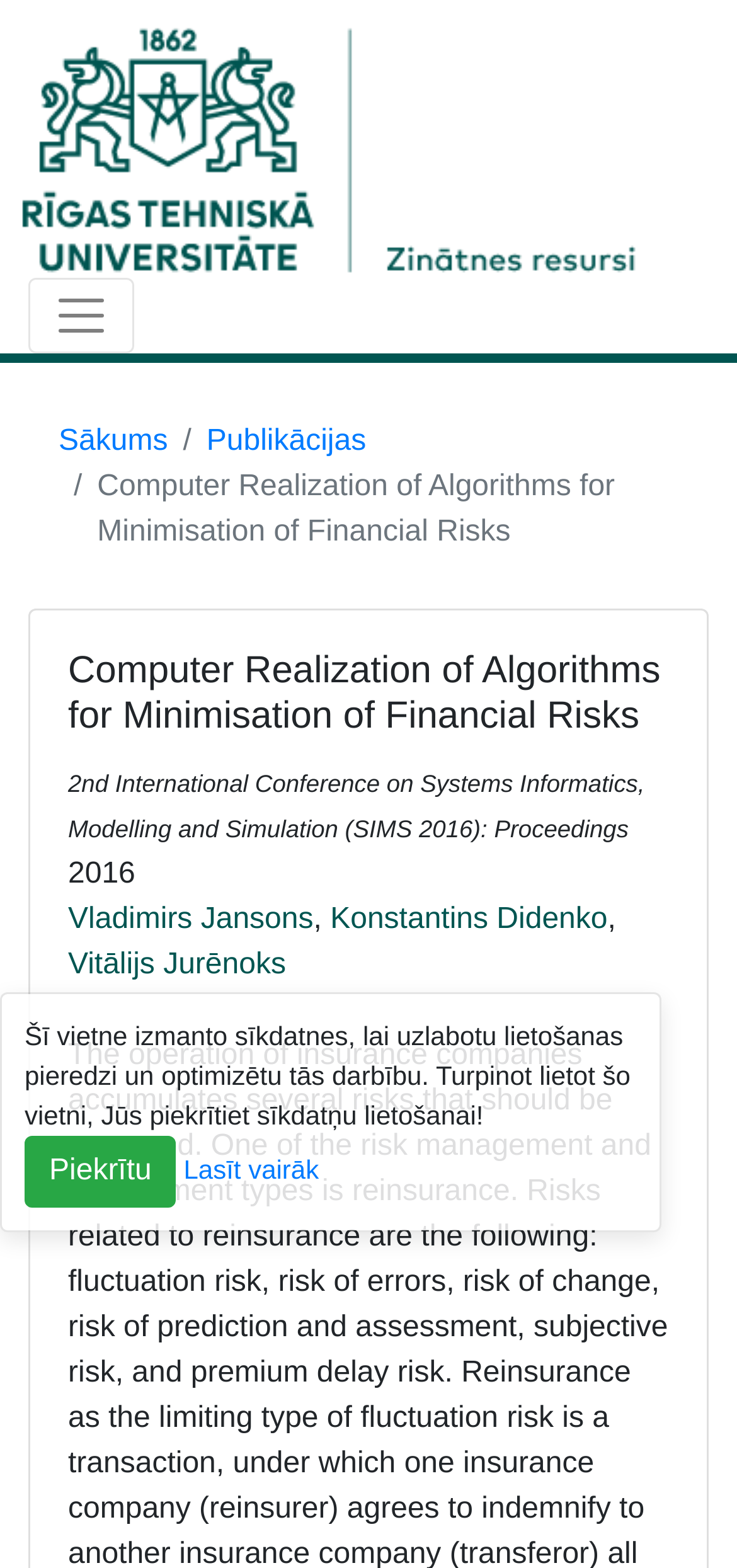Please identify the coordinates of the bounding box that should be clicked to fulfill this instruction: "View publication details".

[0.092, 0.413, 0.908, 0.471]